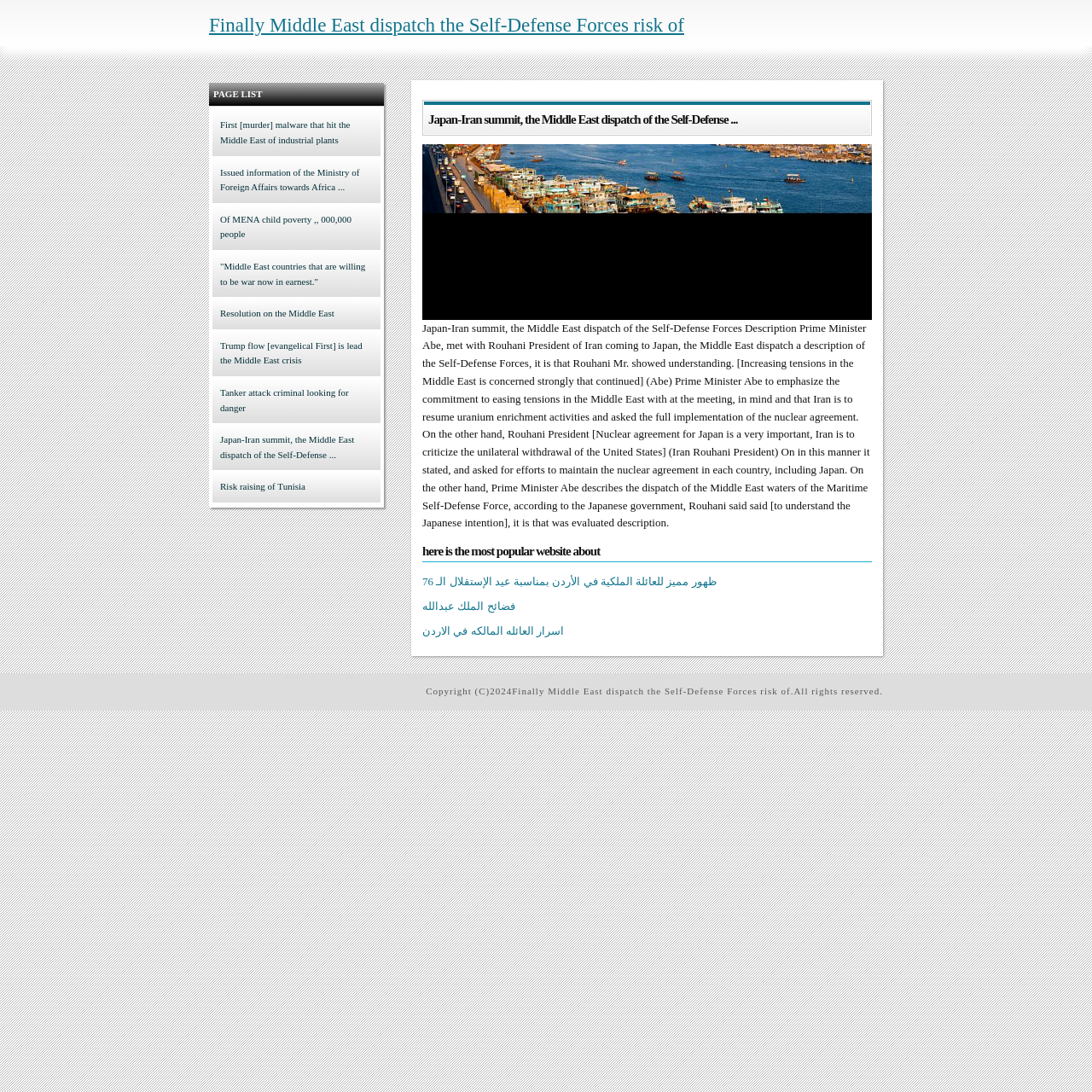Identify the bounding box coordinates for the UI element described as: "Resolution on the Middle East". The coordinates should be provided as four floats between 0 and 1: [left, top, right, bottom].

[0.195, 0.274, 0.349, 0.301]